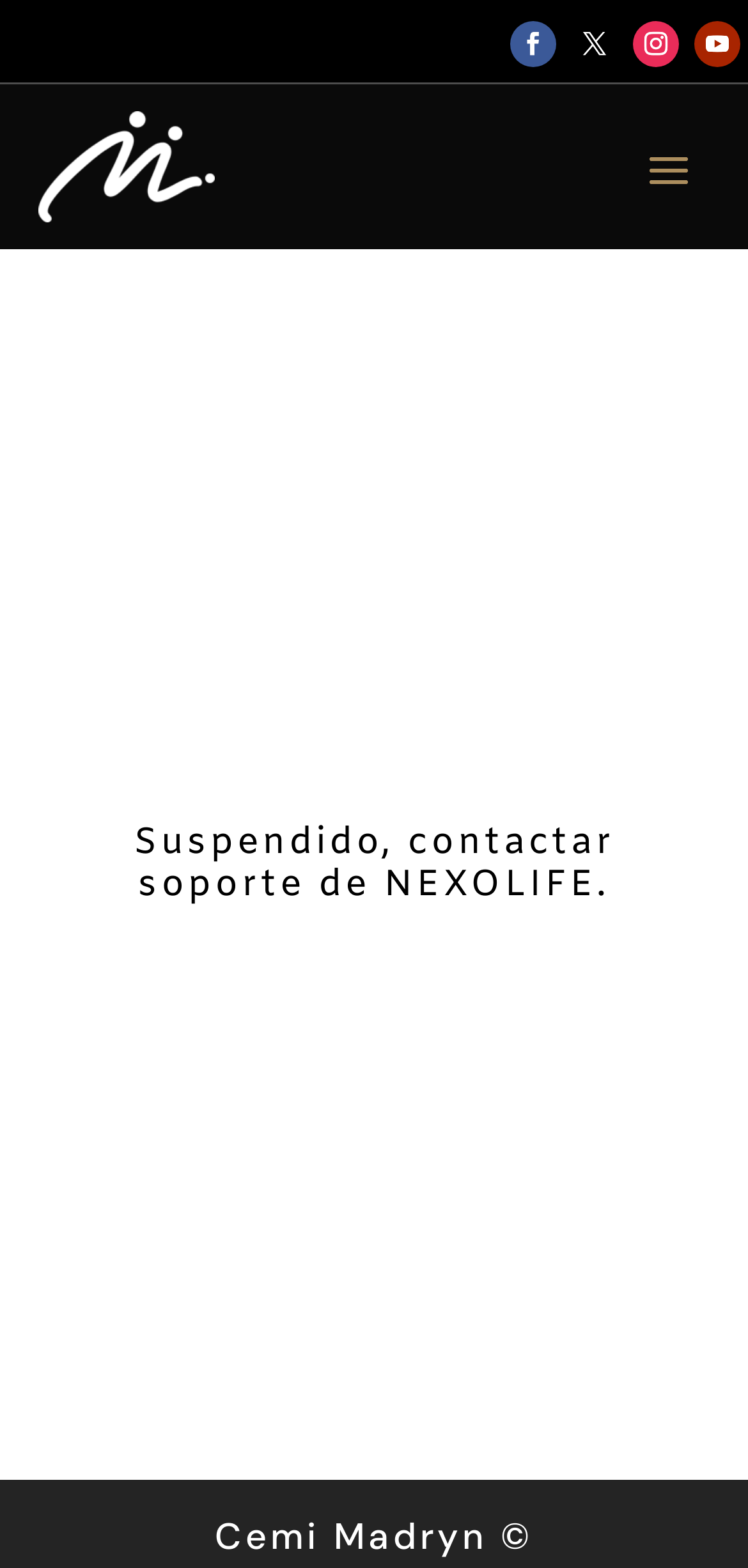How many text elements are there?
Based on the image, answer the question with as much detail as possible.

I counted the number of text elements on the webpage, excluding the logo and social media links, and found three of them: the message below the logo, the copyright information, and the social media icons' tooltips.